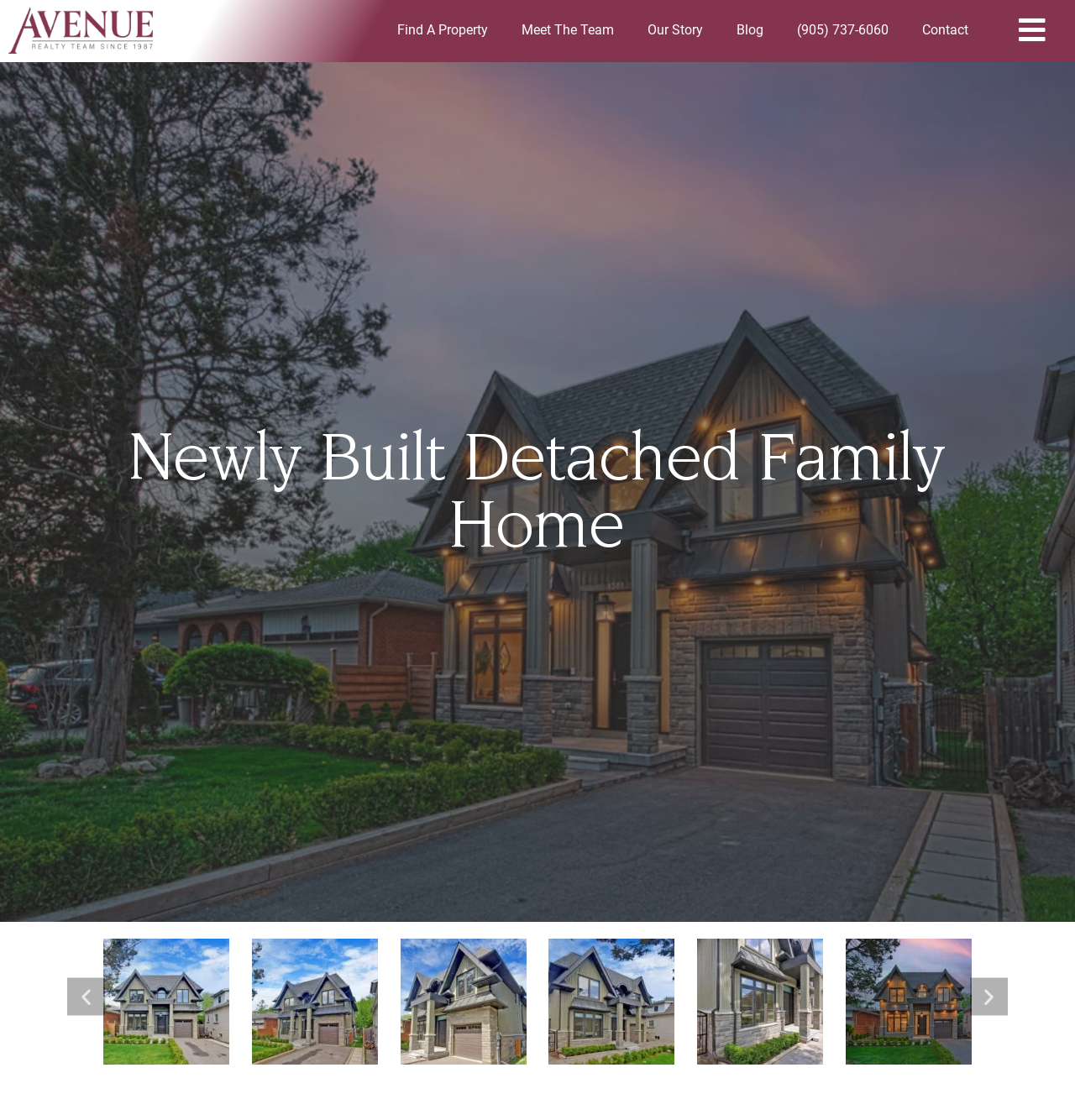Answer the question briefly using a single word or phrase: 
How many bathrooms does the house have?

4